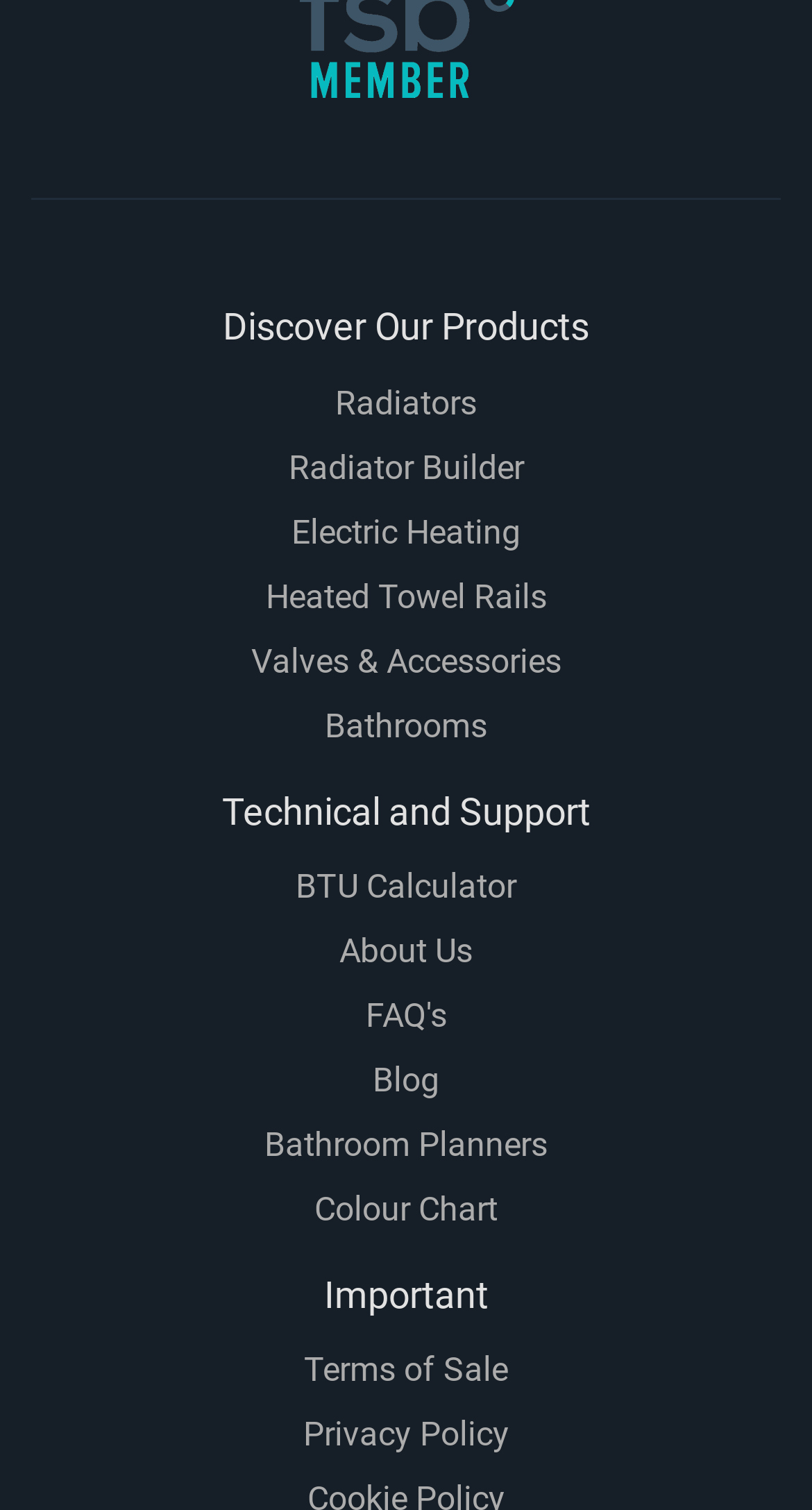Identify the bounding box coordinates for the UI element described by the following text: "Bathrooms". Provide the coordinates as four float numbers between 0 and 1, in the format [left, top, right, bottom].

[0.4, 0.467, 0.6, 0.493]